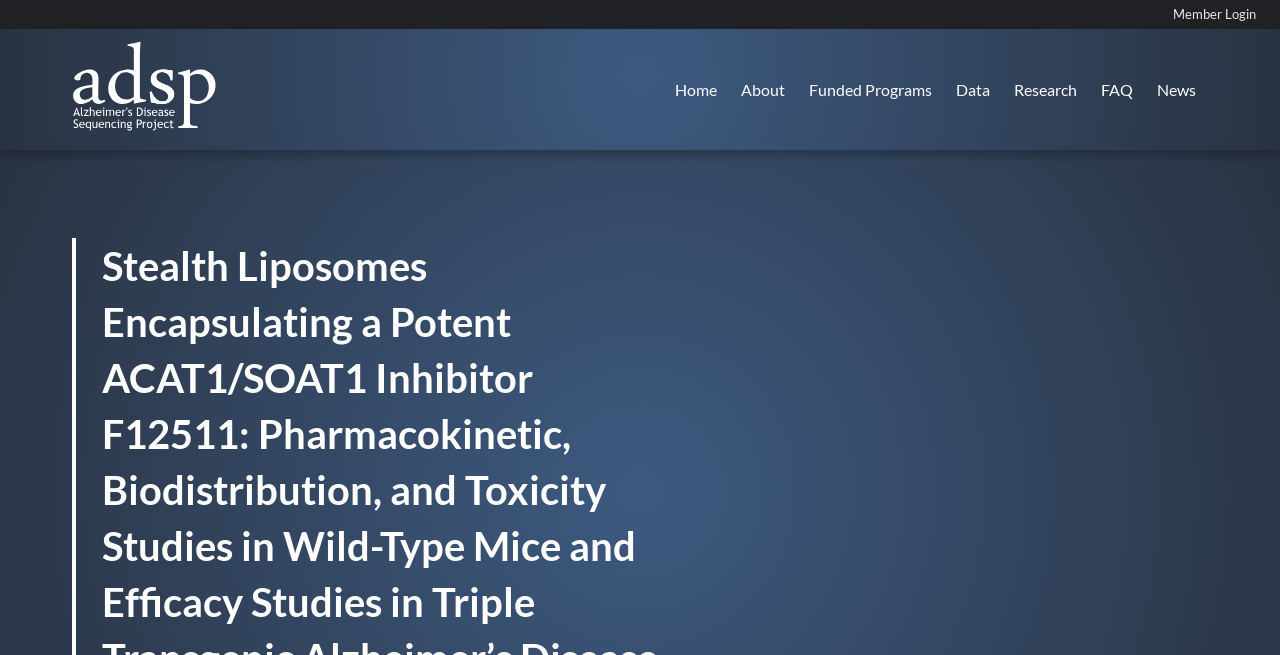Find the bounding box coordinates for the element described here: "Member Login".

[0.91, 0.0, 0.988, 0.044]